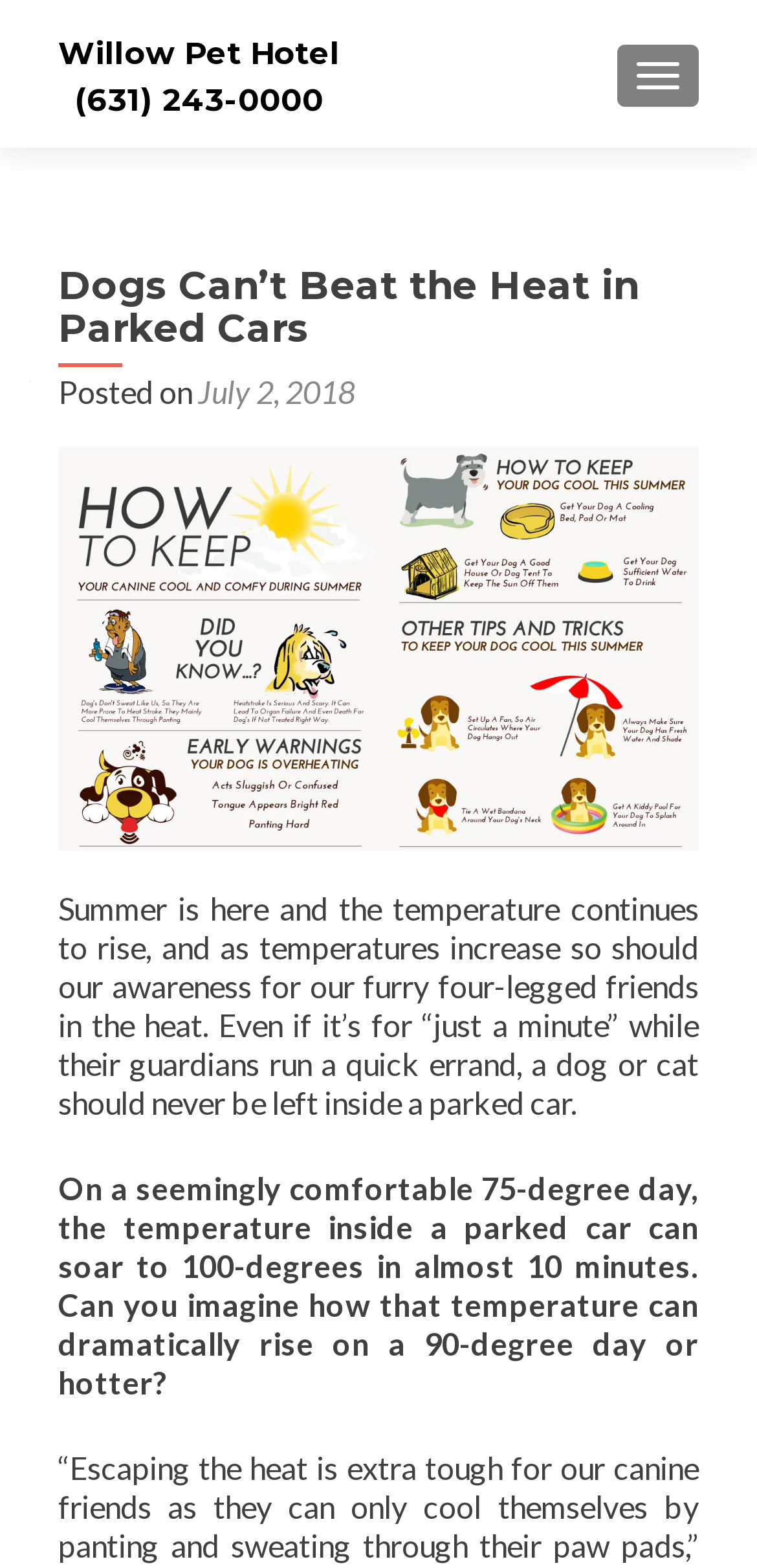Refer to the image and answer the question with as much detail as possible: Why should our awareness increase in the heat?

I found this information by reading the static text element that explains the importance of awareness, which is 'Summer is here and the temperature continues to rise, and as temperatures increase so should our awareness for our furry four-legged friends in the heat.' located at the top of the webpage.